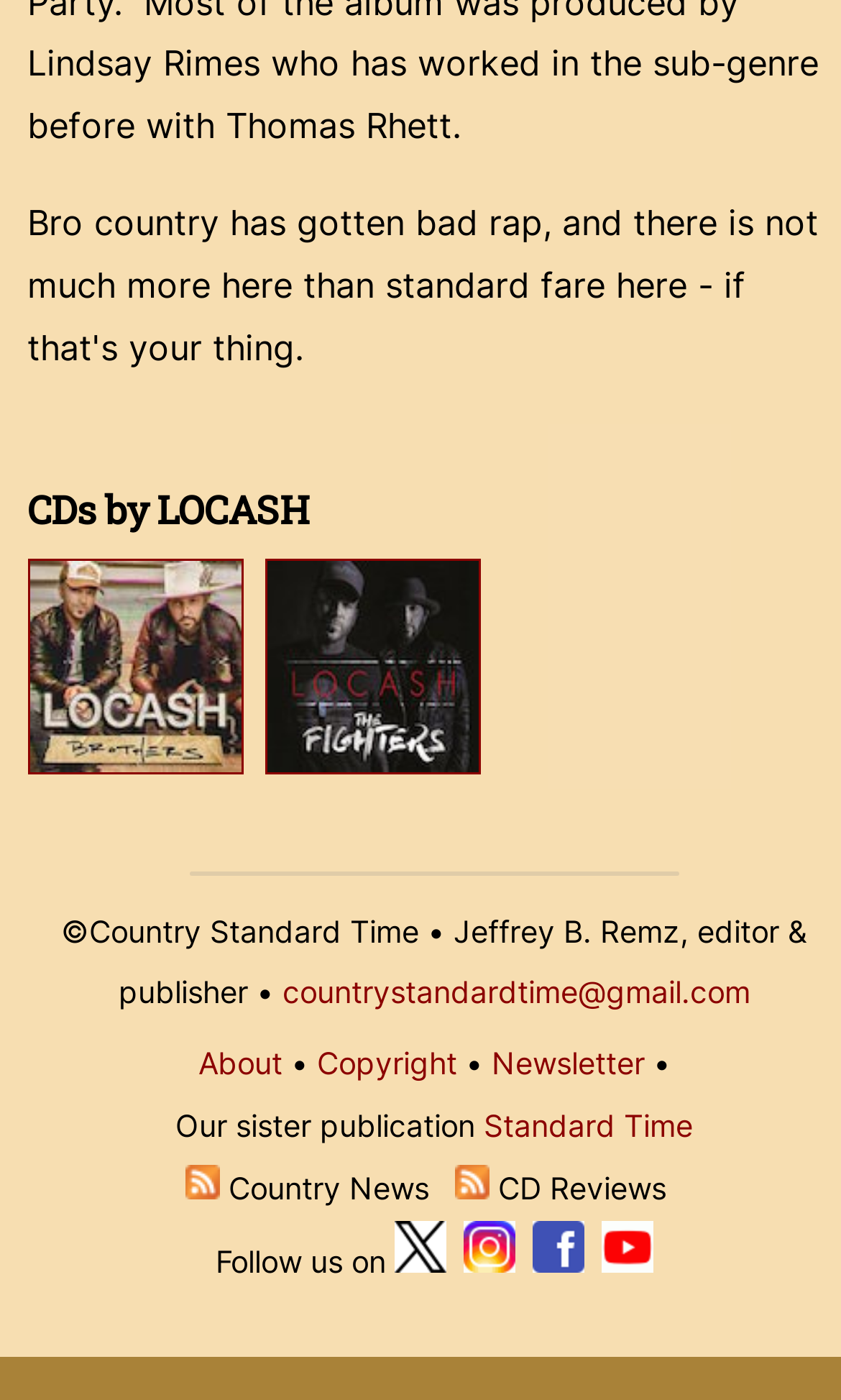What is the name of the artist?
Please answer using one word or phrase, based on the screenshot.

LOCASH